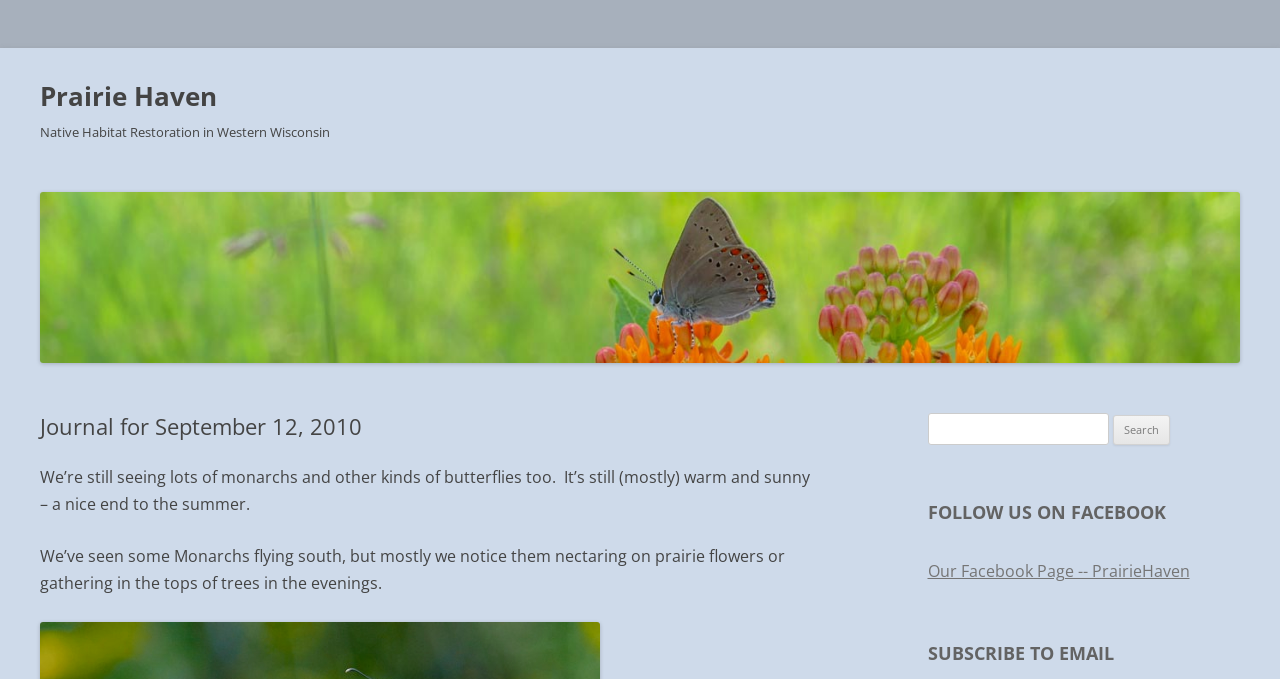What is the author talking about in the first paragraph?
Answer the question using a single word or phrase, according to the image.

Monarchs and butterflies